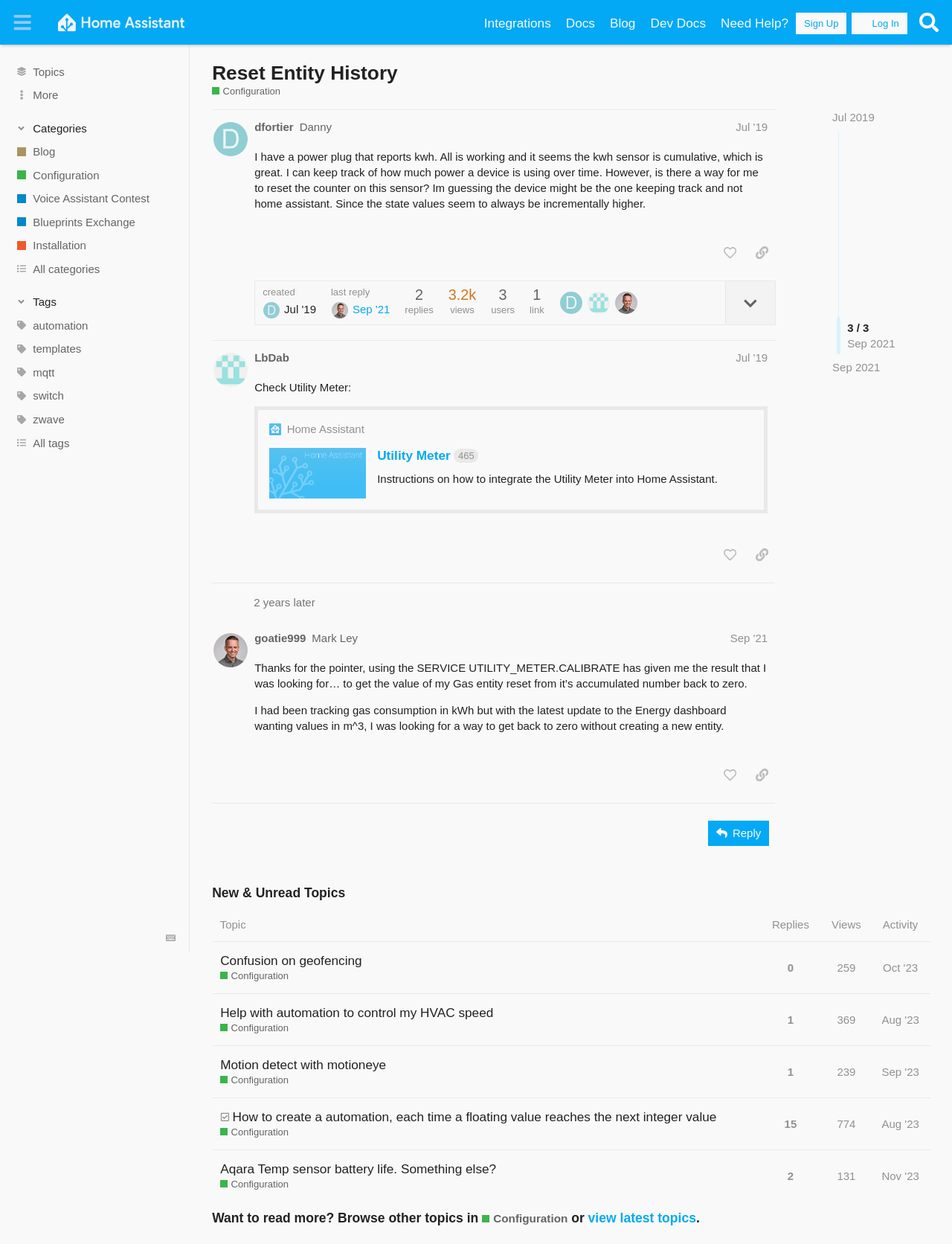Show the bounding box coordinates of the region that should be clicked to follow the instruction: "Click on the 'Overview' link."

None